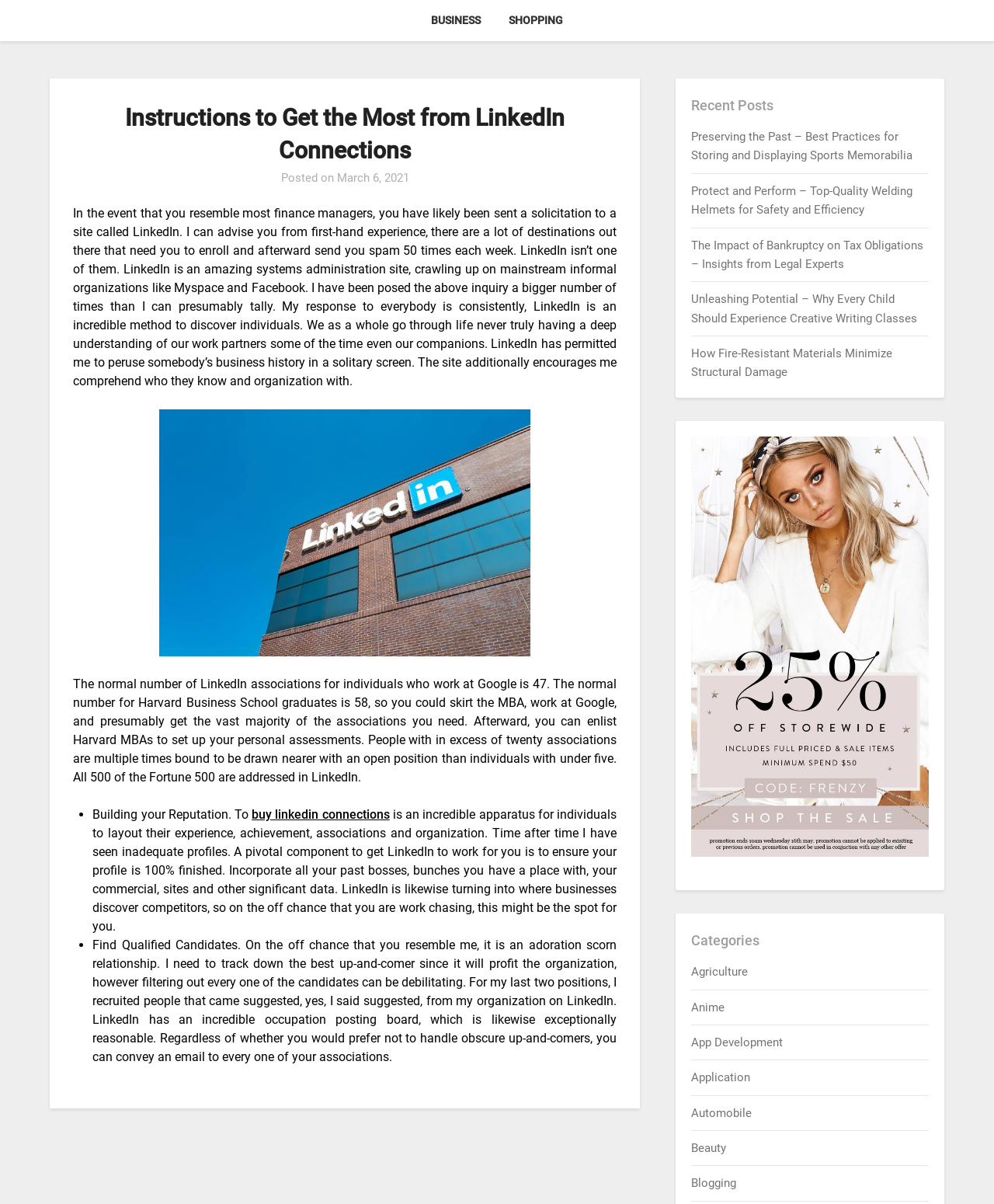Find the bounding box coordinates of the area that needs to be clicked in order to achieve the following instruction: "Click the link to buy LinkedIn connections". The coordinates should be specified as four float numbers between 0 and 1, i.e., [left, top, right, bottom].

[0.253, 0.67, 0.392, 0.683]